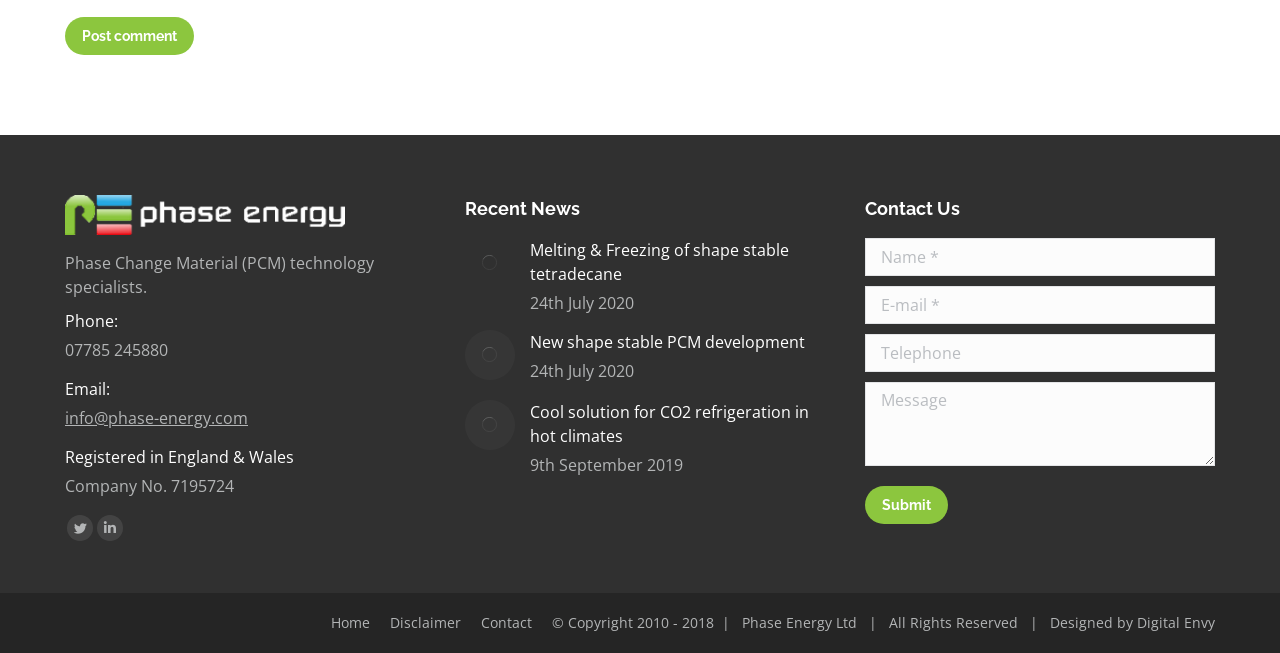Specify the bounding box coordinates of the element's region that should be clicked to achieve the following instruction: "Click the 'Post comment' link". The bounding box coordinates consist of four float numbers between 0 and 1, in the format [left, top, right, bottom].

[0.051, 0.026, 0.152, 0.084]